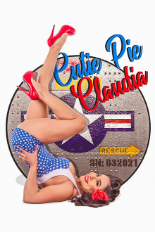Carefully examine the image and provide an in-depth answer to the question: Who is the creator of the poster?

According to the caption, the creator of the poster is Gina Elise, who is also available to add a personal touch to the poster by providing autographs for fans.